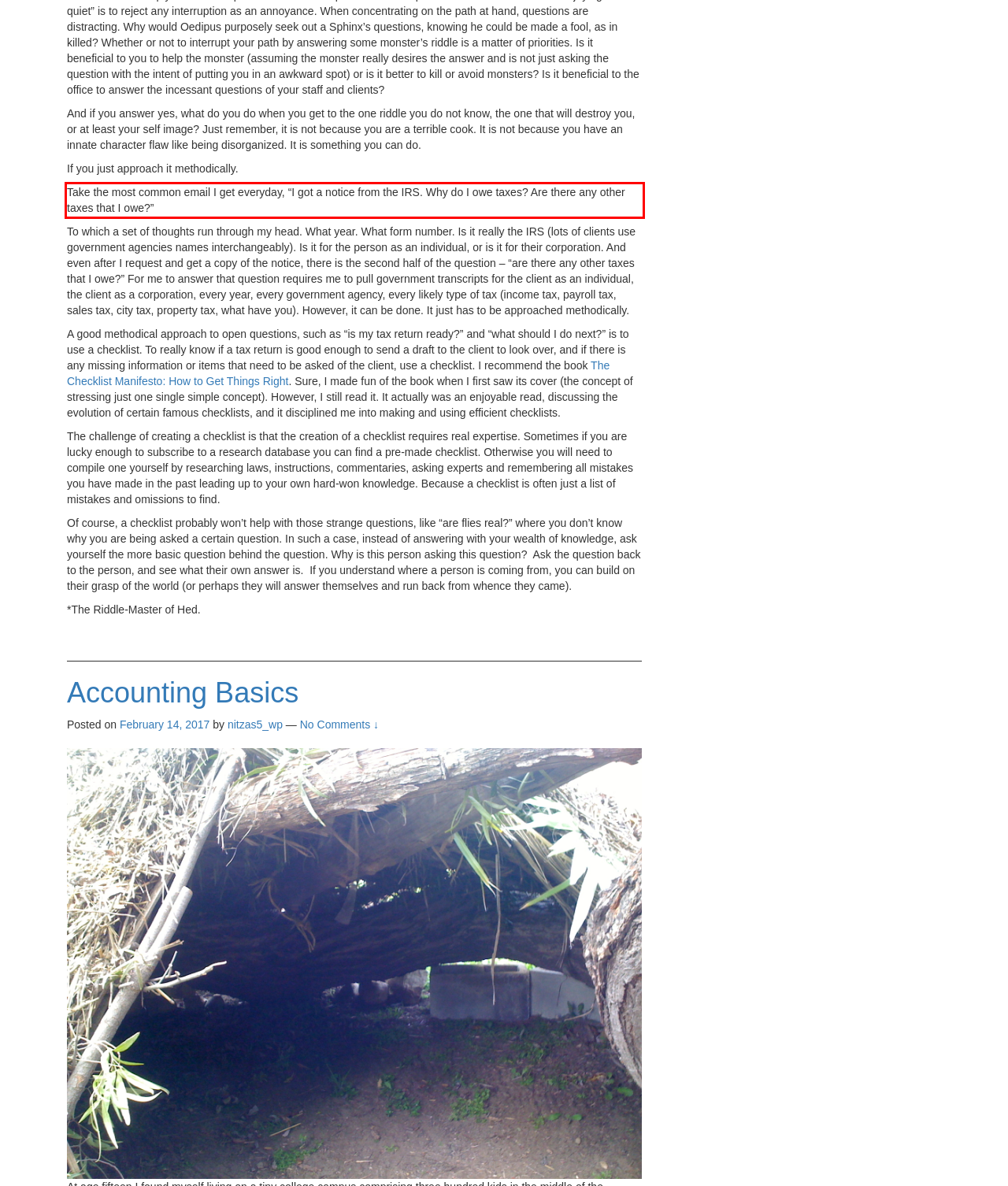You have a screenshot of a webpage with a UI element highlighted by a red bounding box. Use OCR to obtain the text within this highlighted area.

Take the most common email I get everyday, “I got a notice from the IRS. Why do I owe taxes? Are there any other taxes that I owe?”